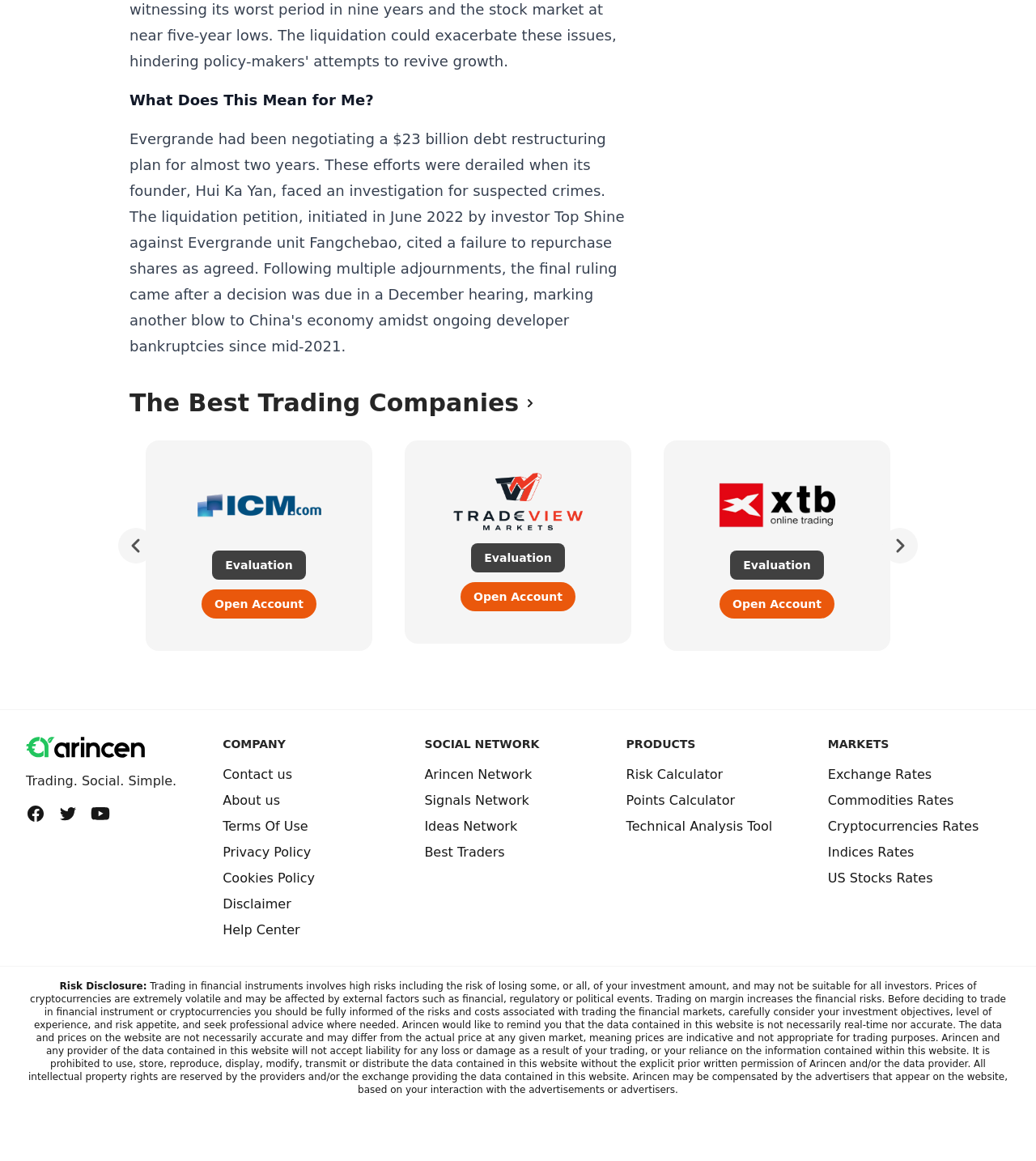What is the warning about trading in financial instruments?
Could you answer the question with a detailed and thorough explanation?

The webpage provides a risk disclosure statement that warns users about the high risks involved in trading in financial instruments, including the risk of losing some or all of their investment amount.